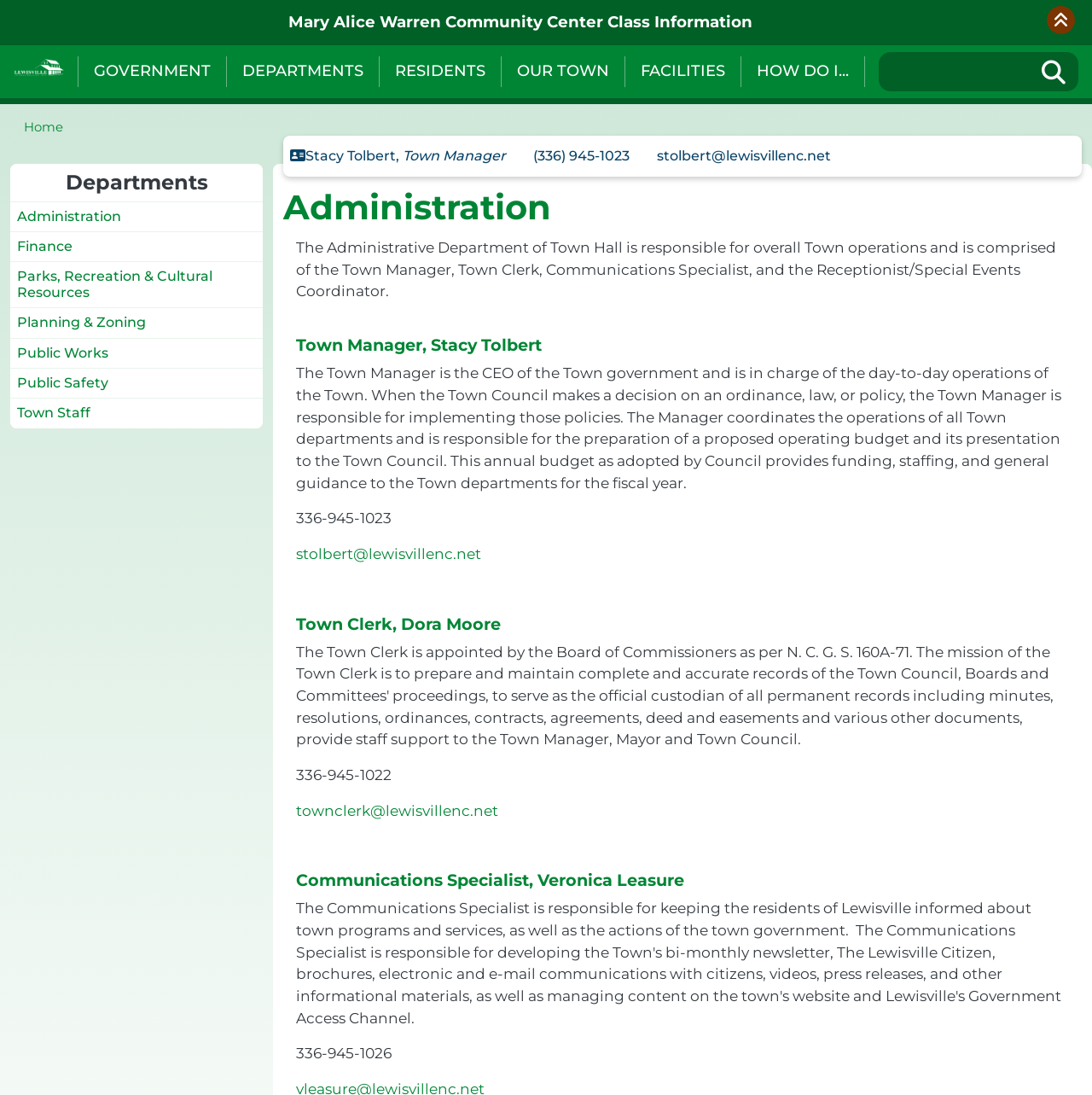Pinpoint the bounding box coordinates for the area that should be clicked to perform the following instruction: "Contact Town Manager".

[0.602, 0.135, 0.761, 0.15]